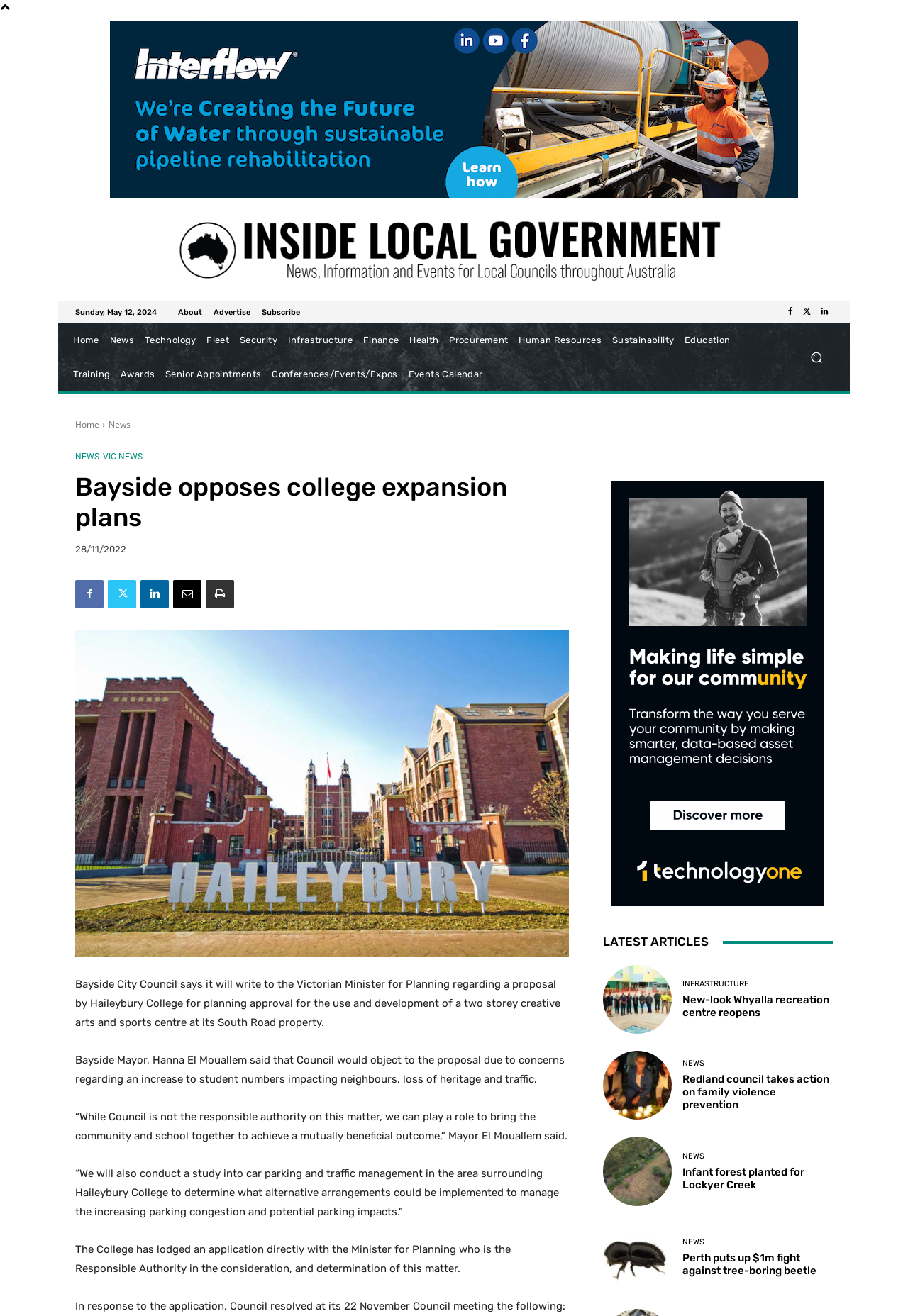Describe all visible elements and their arrangement on the webpage.

The webpage is about local government news, with a focus on Bayside City Council's opposition to Haileybury College's expansion plans. At the top of the page, there is a logo and a navigation menu with links to various sections, including "About", "Advertise", and "Subscribe". Below the navigation menu, there is a search bar and a series of links to different categories, such as "News", "Technology", and "Health".

The main article is titled "Bayside opposes college expansion plans" and is accompanied by a large image. The article discusses the council's decision to write to the Victorian Minister for Planning regarding Haileybury College's proposal to build a two-story creative arts and sports center. The council is objecting to the proposal due to concerns about increased student numbers, loss of heritage, and traffic.

The article is divided into several paragraphs, with quotes from Bayside Mayor Hanna El Mouallem. The mayor expresses the council's concerns and announces plans to conduct a study on car parking and traffic management in the area.

Below the main article, there is a section titled "LATEST ARTICLES" with links to several other news stories, including "New-look Whyalla recreation centre reopens", "Redland council takes action on family violence prevention", and "Infant forest planted for Lockyer Creek". Each of these links is accompanied by a brief summary of the article.

There are also two advertisements on the page, one at the top and one near the bottom. The page has a clean and organized layout, with clear headings and concise text.